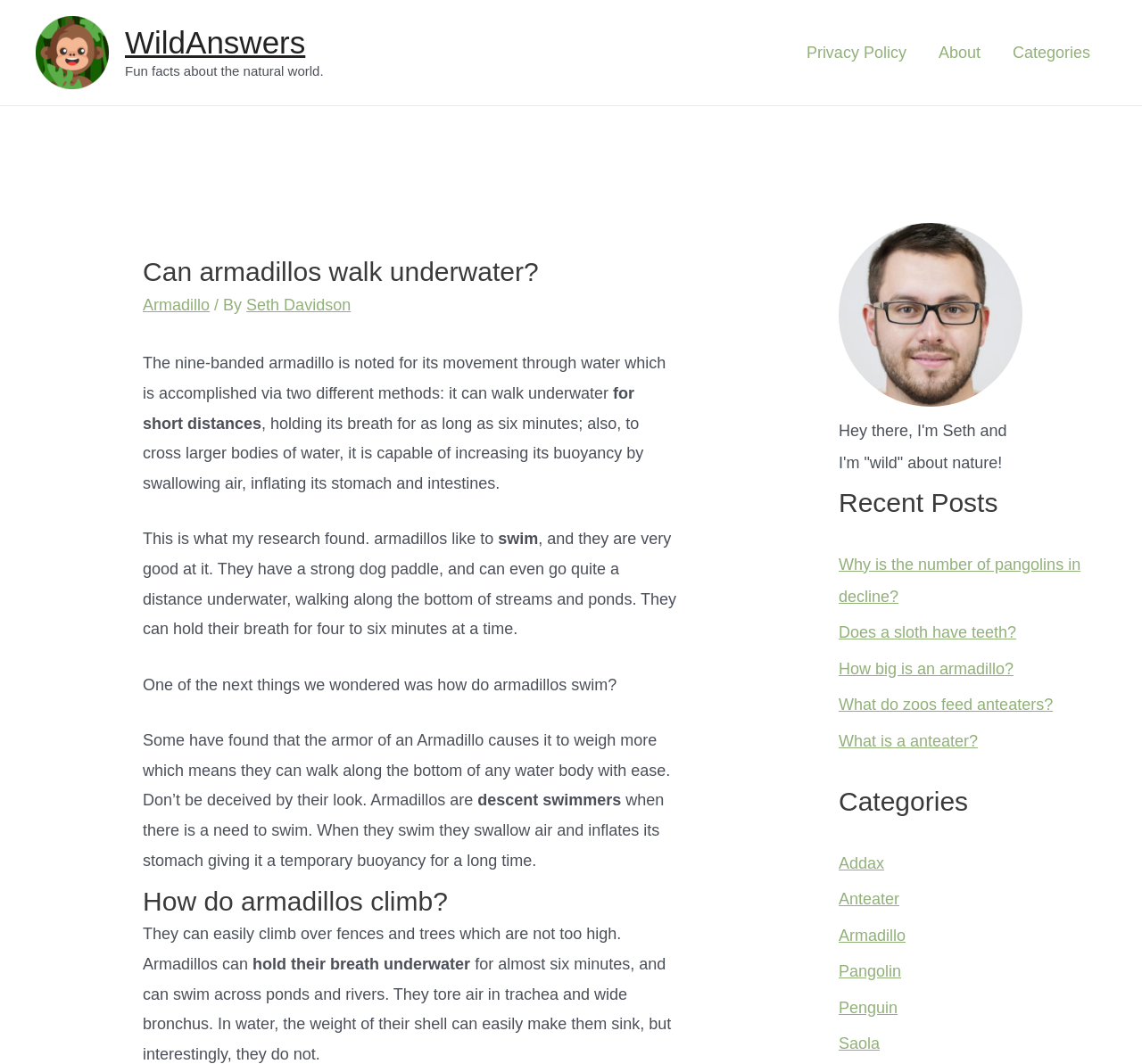Determine the coordinates of the bounding box that should be clicked to complete the instruction: "Learn more about pangolins". The coordinates should be represented by four float numbers between 0 and 1: [left, top, right, bottom].

[0.734, 0.522, 0.946, 0.569]